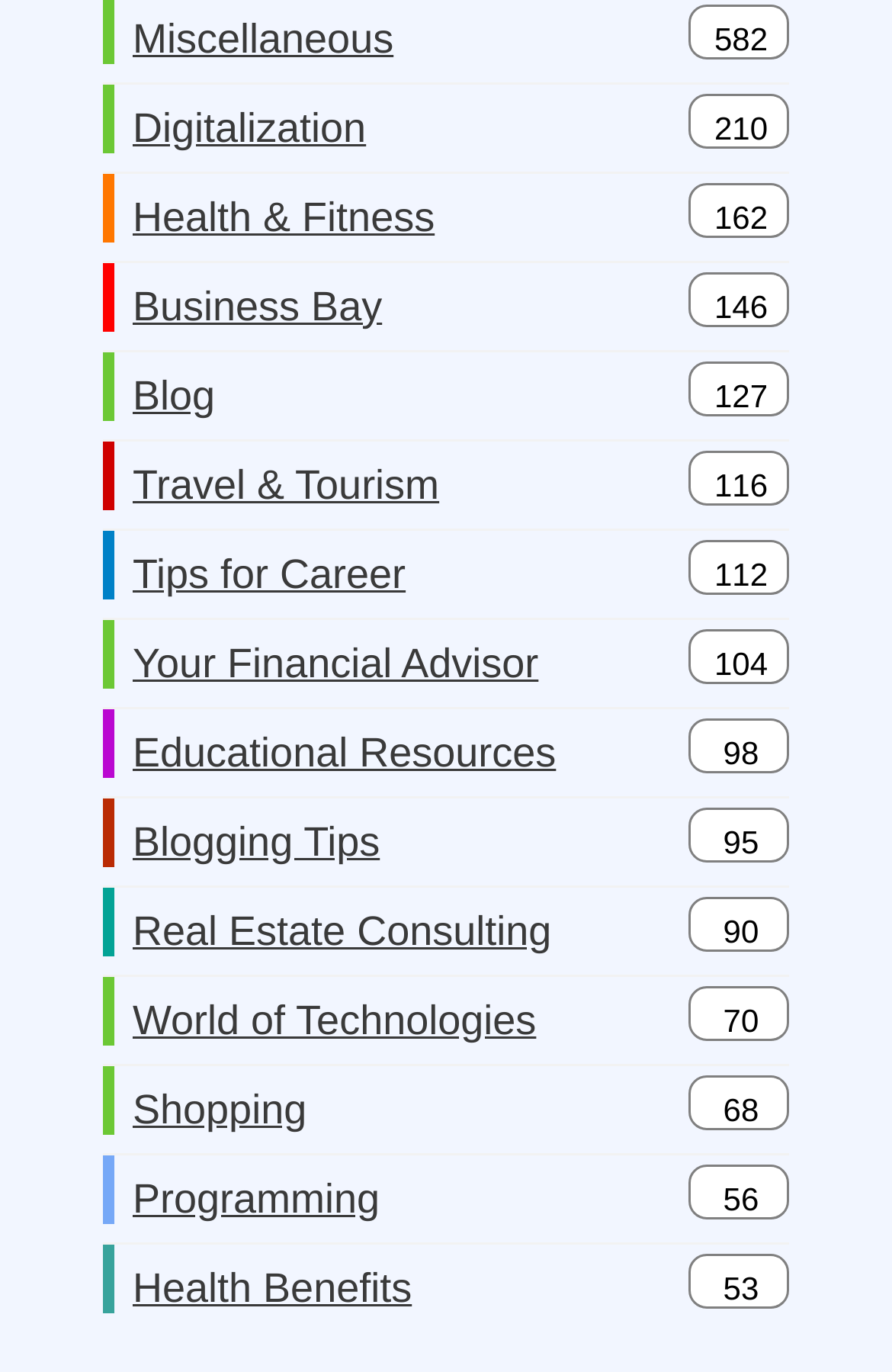Locate the bounding box coordinates of the area to click to fulfill this instruction: "Read about Health Benefits". The bounding box should be presented as four float numbers between 0 and 1, in the order [left, top, right, bottom].

[0.149, 0.907, 0.462, 0.97]